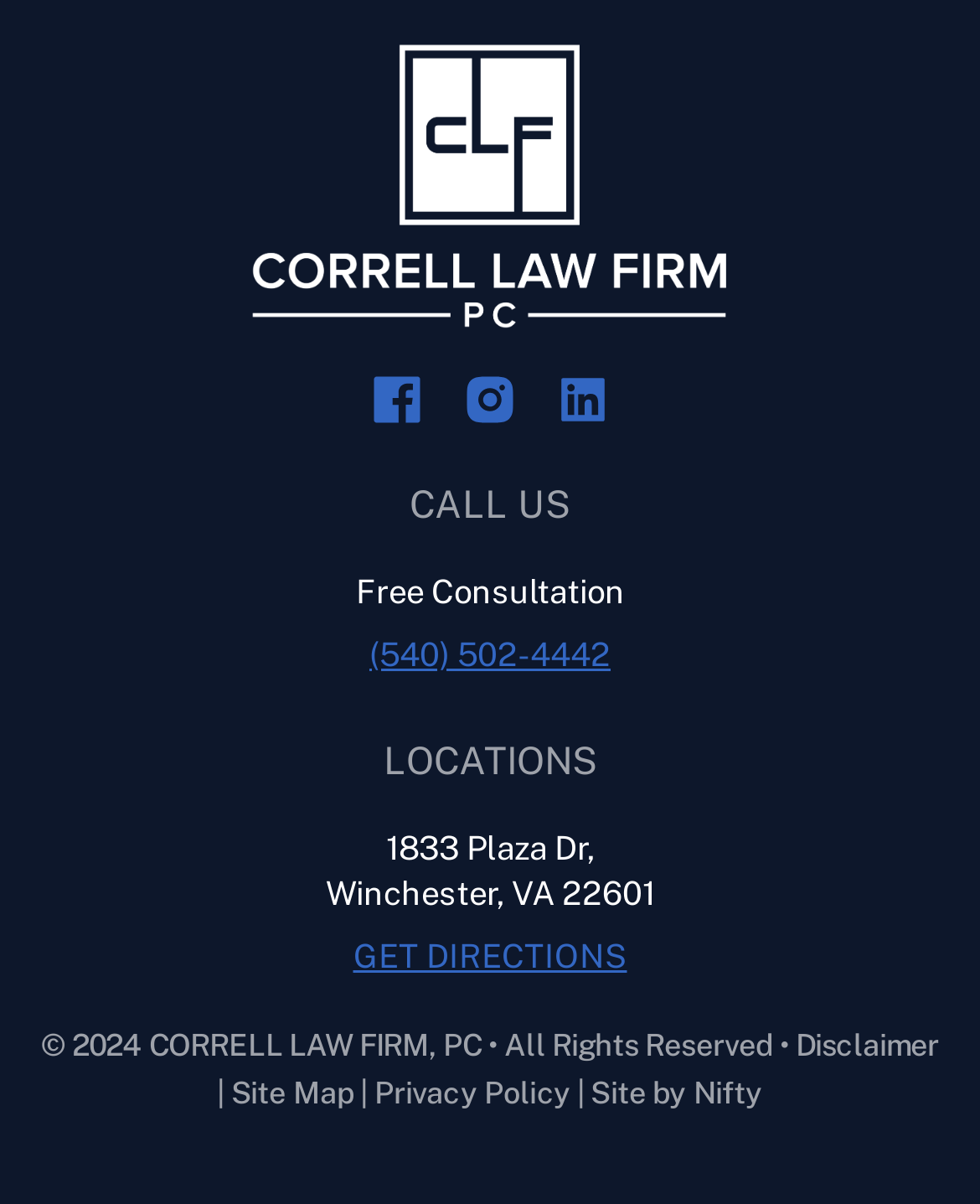What is the copyright year of the law firm's website?
Look at the screenshot and provide an in-depth answer.

The copyright year of the law firm's website can be found at the bottom of the page, where it is written as '© 2024 CORRELL LAW FIRM, PC • All Rights Reserved •'.